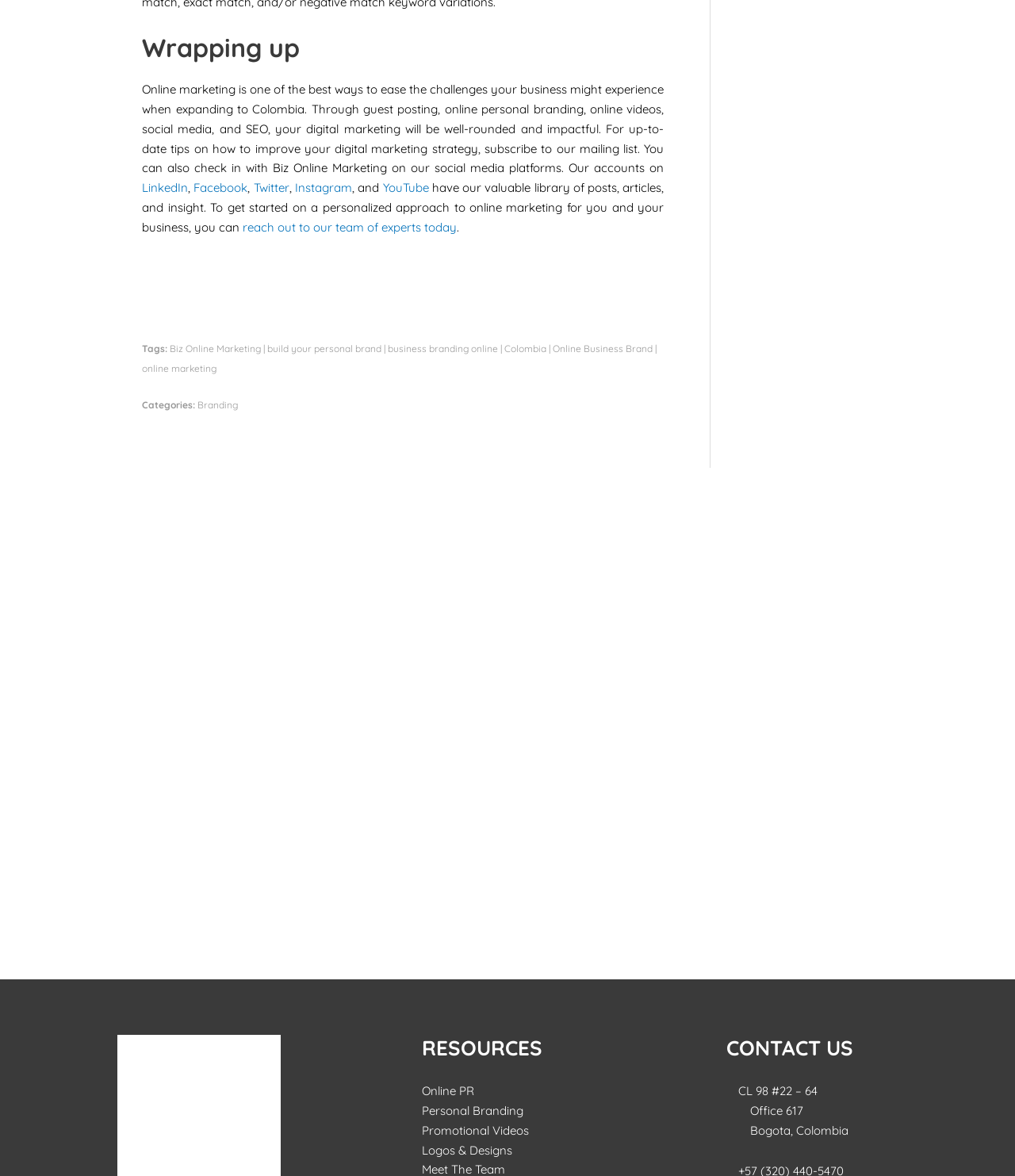What is the purpose of the 'RESOURCES' section?
Answer the question with as much detail as you can, using the image as a reference.

The 'RESOURCES' section appears to provide links to related resources, including Online PR, Personal Branding, Promotional Videos, and Logos & Designs. These resources are likely related to online marketing and branding, and are provided to help visitors to the webpage.